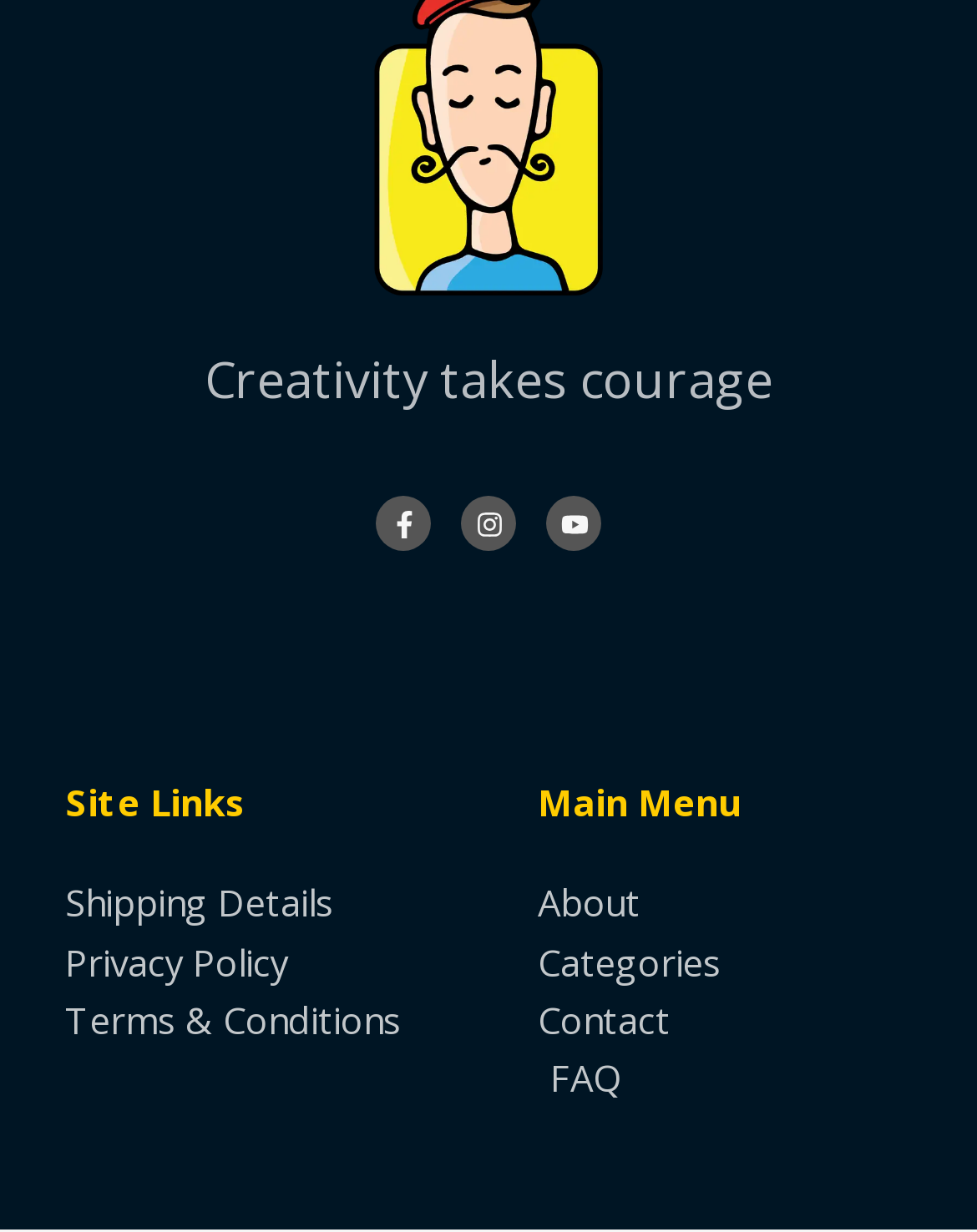What is the category of links under 'Site Links'?
Please respond to the question with a detailed and thorough explanation.

The category of links under 'Site Links' includes Shipping Details, Privacy Policy, and Terms & Conditions, which have bounding box coordinates of [0.067, 0.71, 0.491, 0.758], [0.067, 0.758, 0.491, 0.805], and [0.067, 0.805, 0.491, 0.853] respectively.